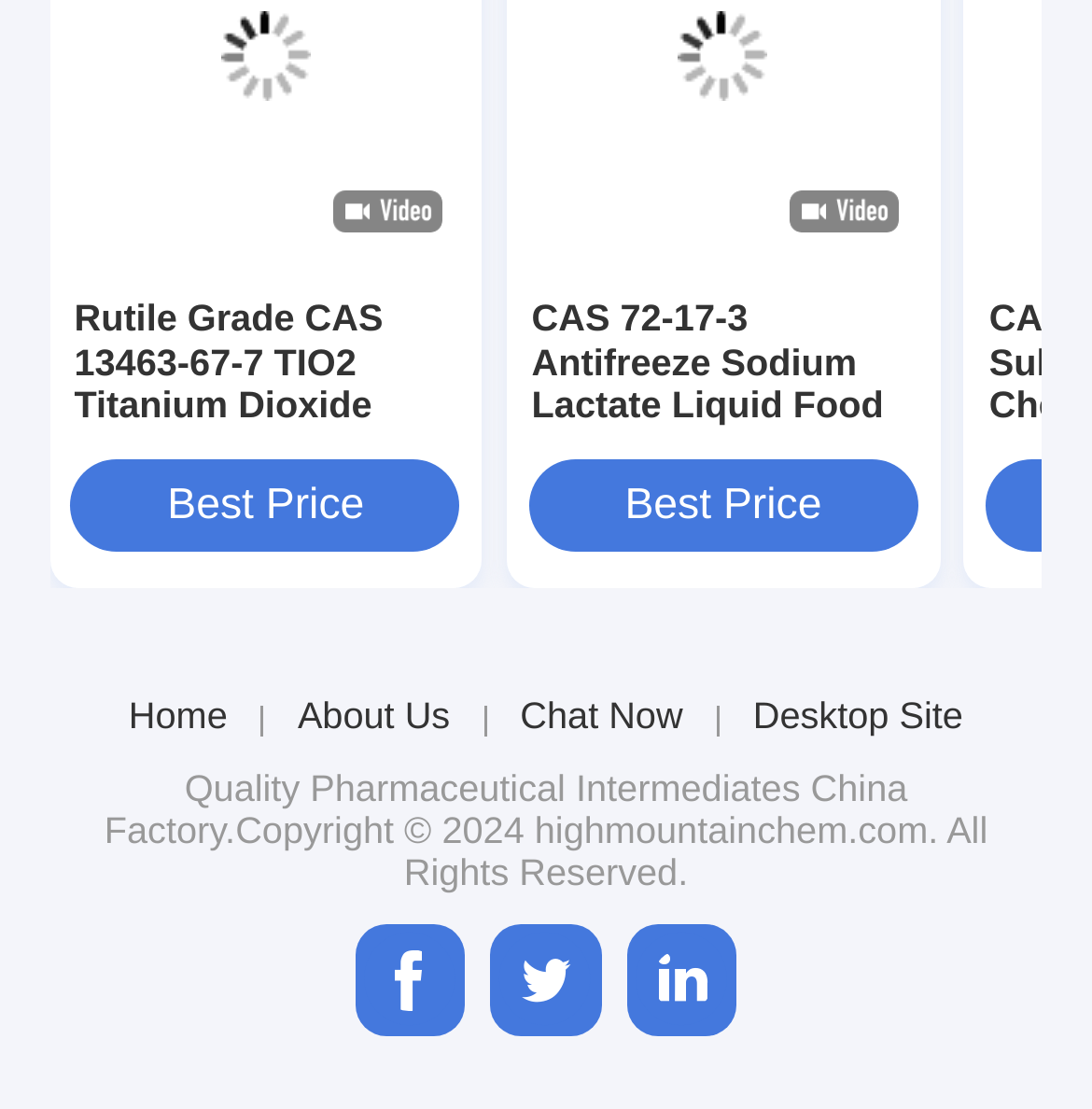What is the copyright information at the bottom of the page?
Provide a short answer using one word or a brief phrase based on the image.

Copyright © 2024 highmountainchem.com. All Rights Reserved.